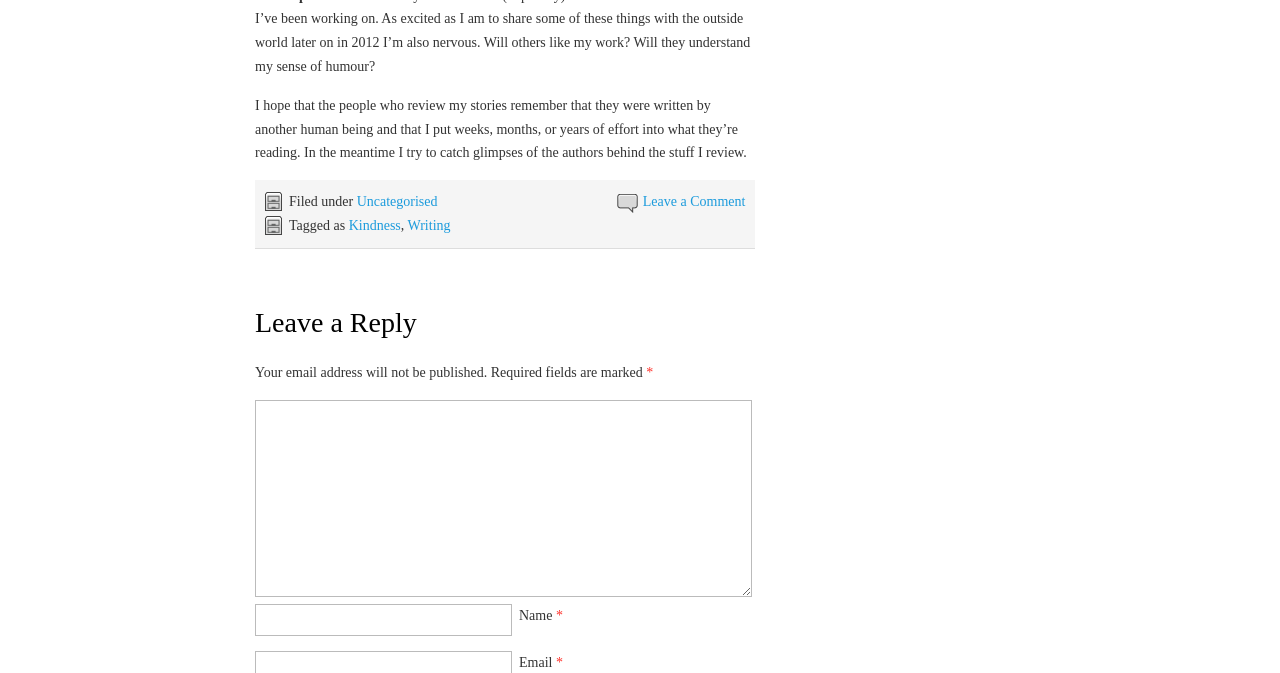What is the category of the post?
Kindly offer a comprehensive and detailed response to the question.

The category of the post is mentioned as 'Uncategorised' which is a link on the webpage.